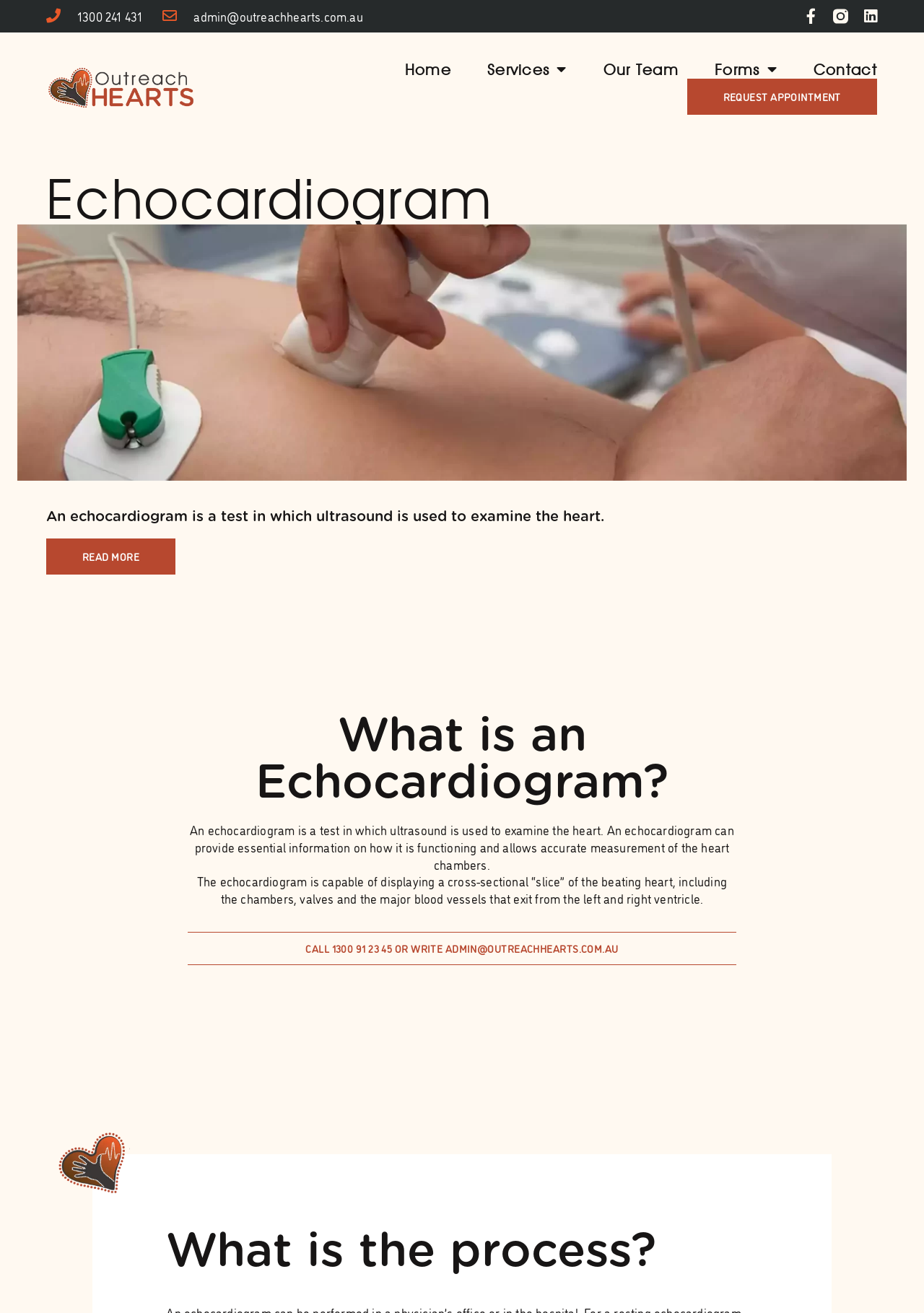Given the description: "1300 241 431", determine the bounding box coordinates of the UI element. The coordinates should be formatted as four float numbers between 0 and 1, [left, top, right, bottom].

[0.05, 0.006, 0.154, 0.019]